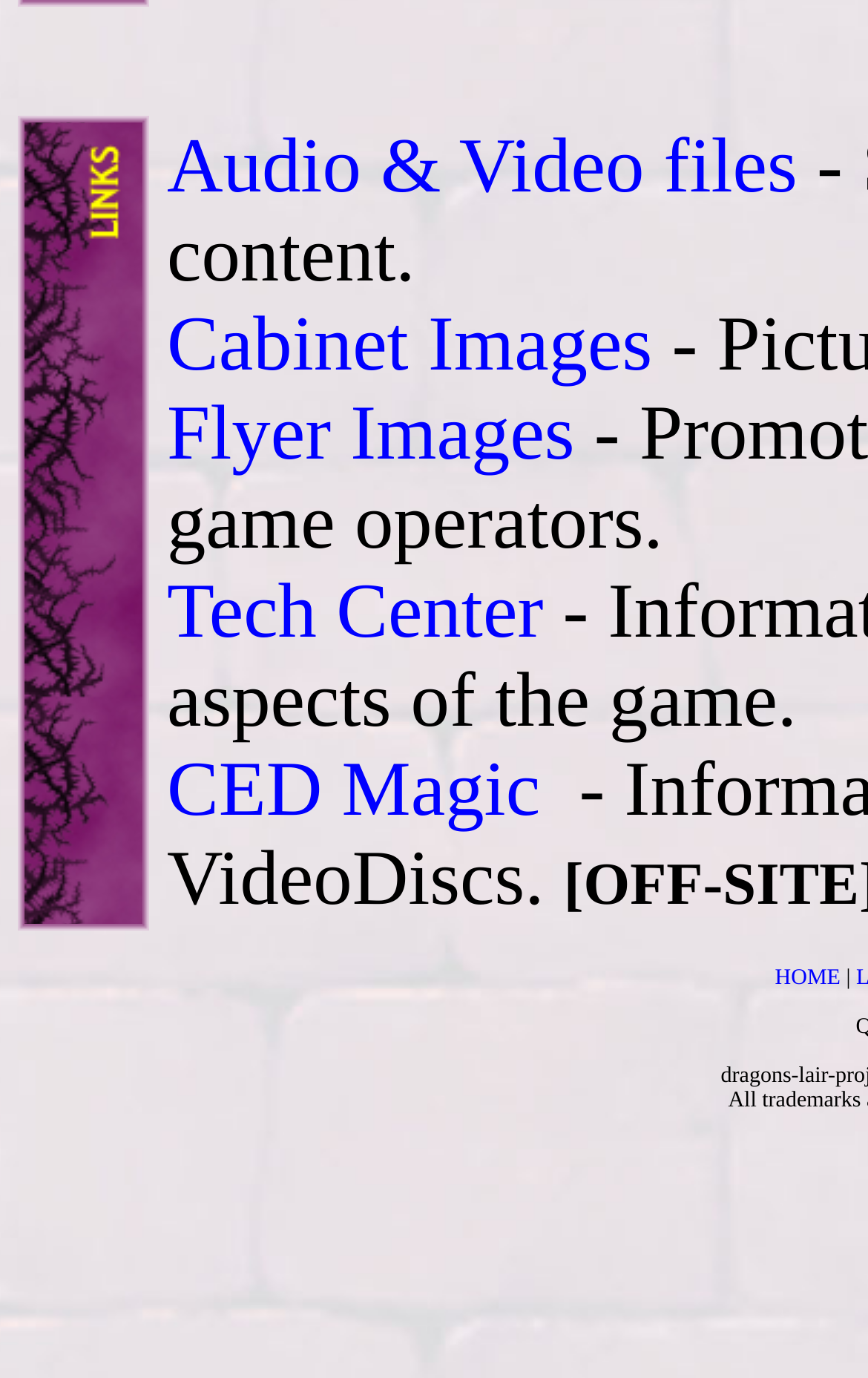Using the element description: "Charlotte Business Journal", determine the bounding box coordinates. The coordinates should be in the format [left, top, right, bottom], with values between 0 and 1.

None